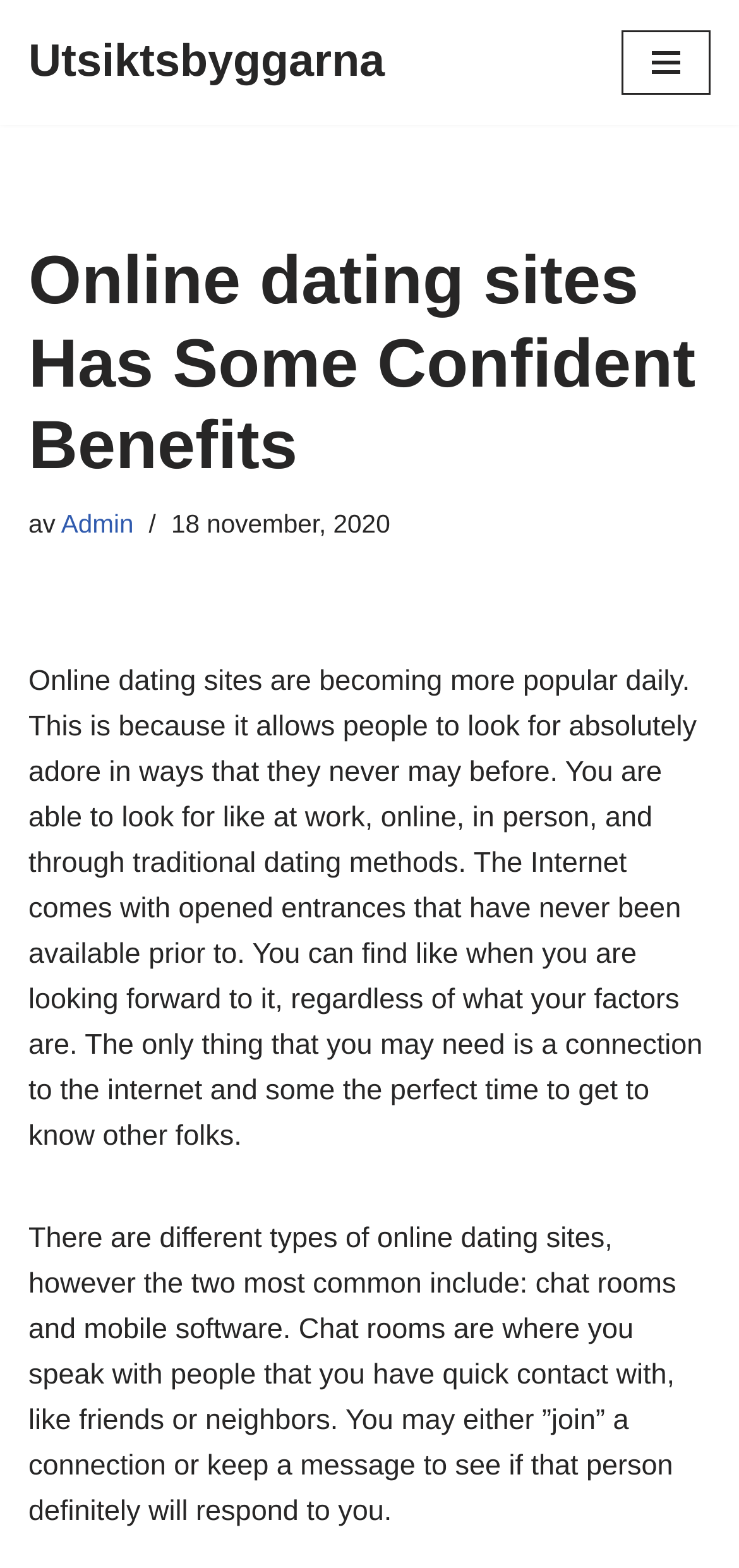Using a single word or phrase, answer the following question: 
What is the author of the article?

Admin